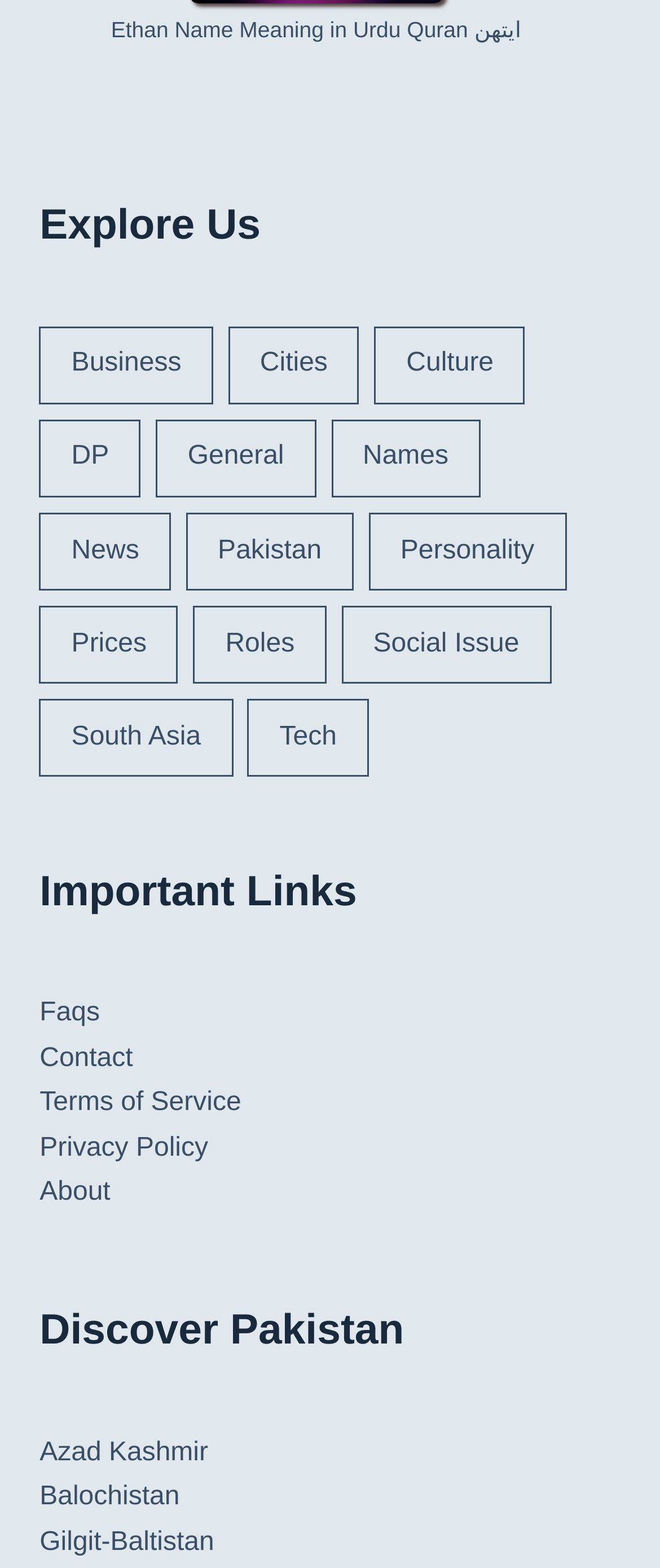Answer the question in a single word or phrase:
How many links are present under 'Important Links'?

5